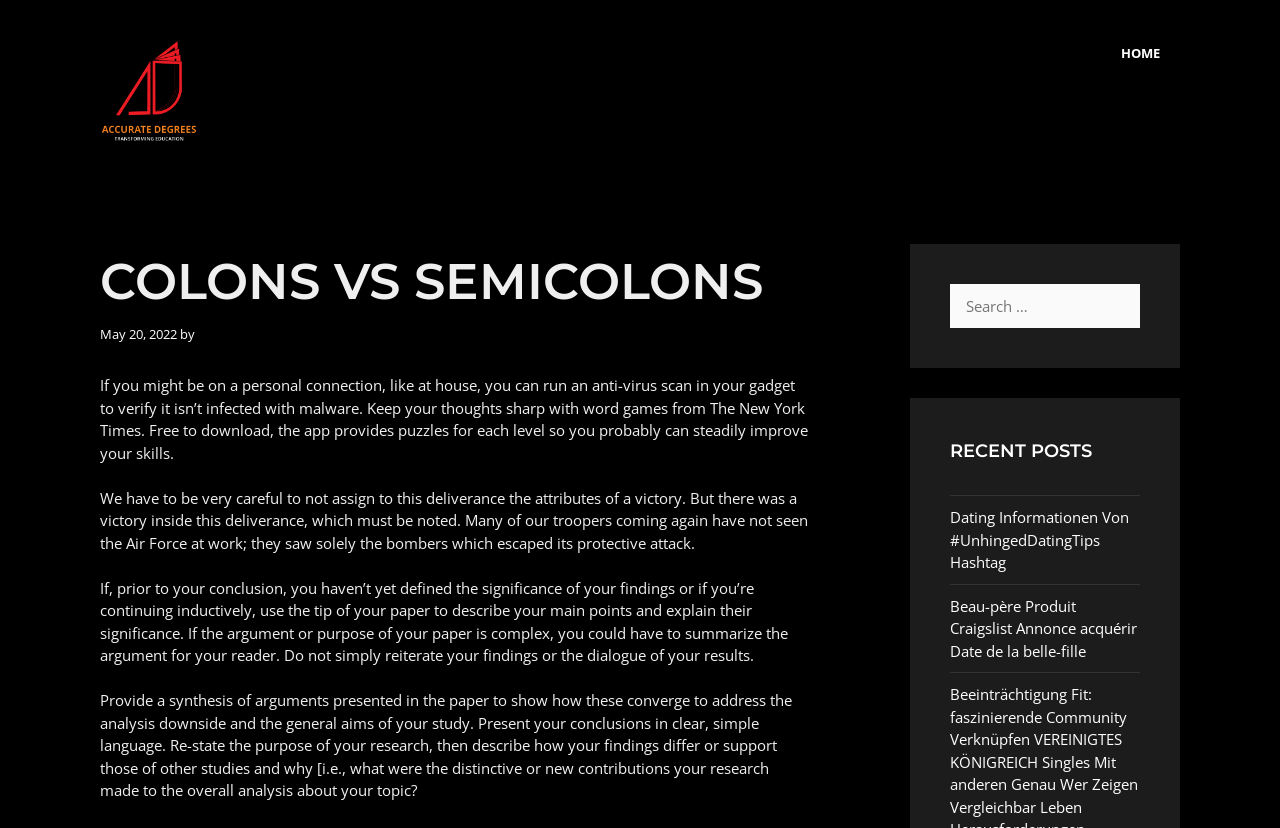Identify the bounding box coordinates for the UI element described as follows: "Dating Informationen Von #UnhingedDatingTips Hashtag". Ensure the coordinates are four float numbers between 0 and 1, formatted as [left, top, right, bottom].

[0.742, 0.611, 0.891, 0.693]